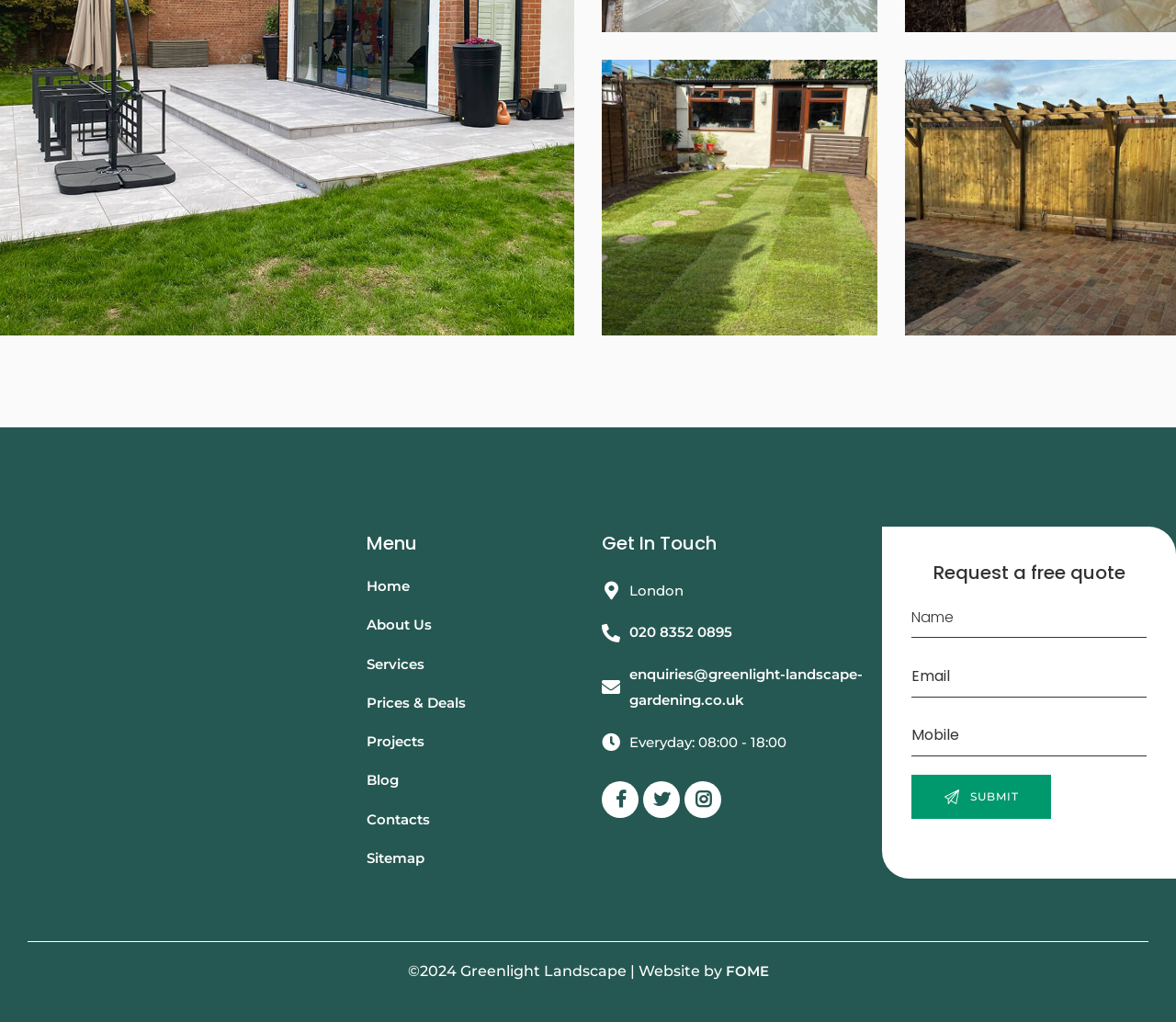Locate the bounding box coordinates of the item that should be clicked to fulfill the instruction: "Click on the 'Home' link".

[0.312, 0.561, 0.348, 0.587]